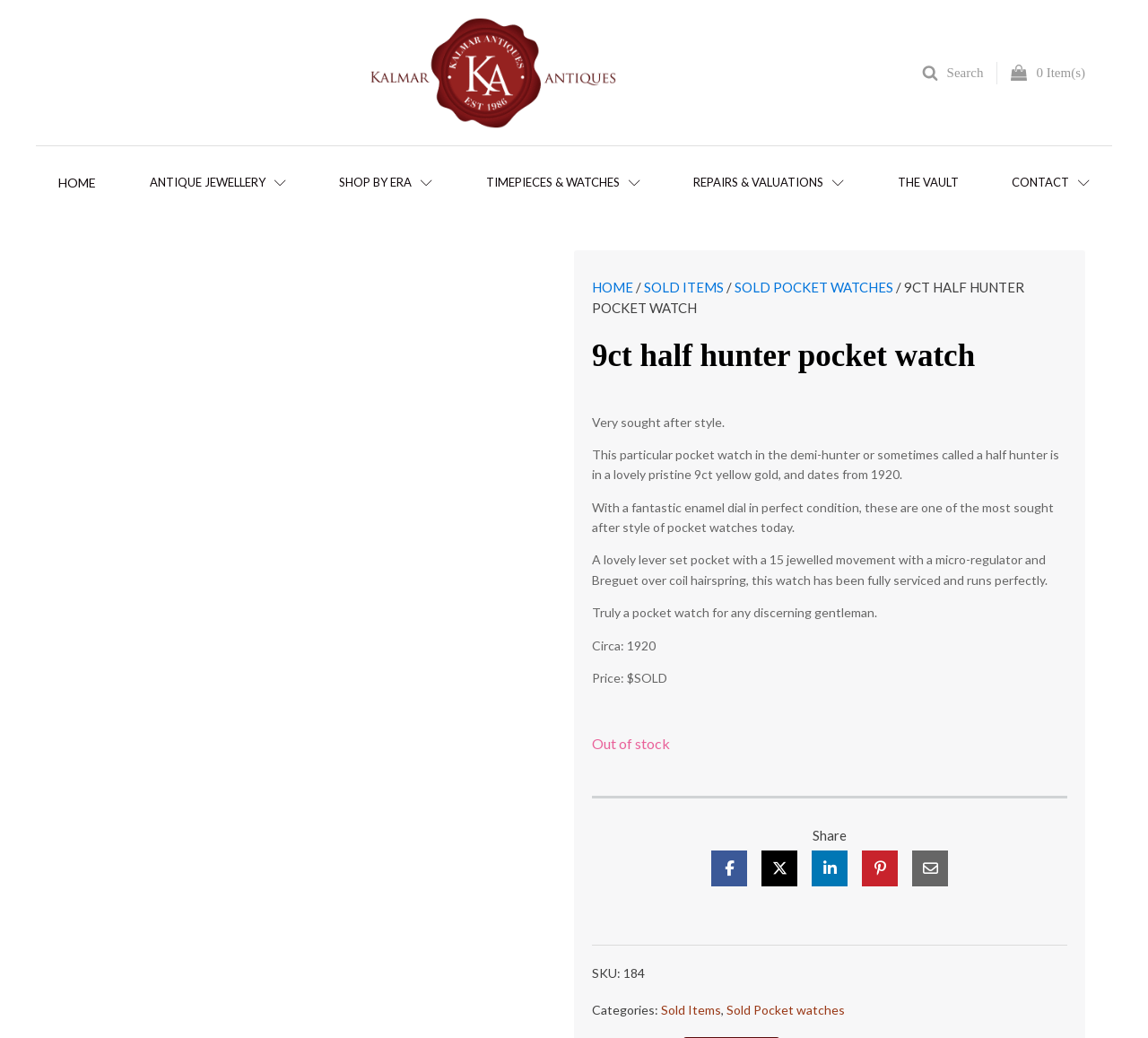From the given element description: "Sold Pocket watches", find the bounding box for the UI element. Provide the coordinates as four float numbers between 0 and 1, in the order [left, top, right, bottom].

[0.64, 0.269, 0.778, 0.284]